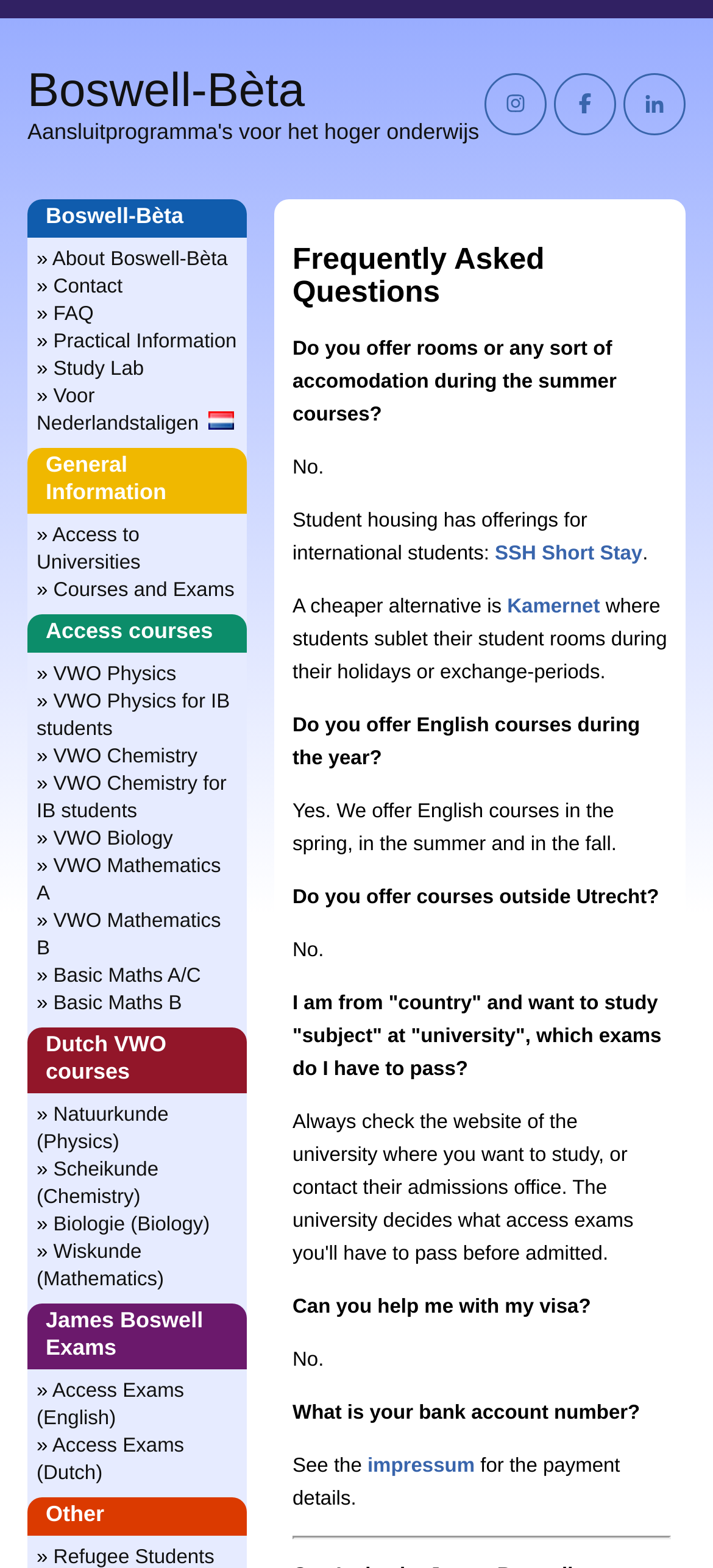Find the bounding box coordinates of the element's region that should be clicked in order to follow the given instruction: "Click on the 'About Boswell‑Bèta' link". The coordinates should consist of four float numbers between 0 and 1, i.e., [left, top, right, bottom].

[0.073, 0.159, 0.319, 0.173]